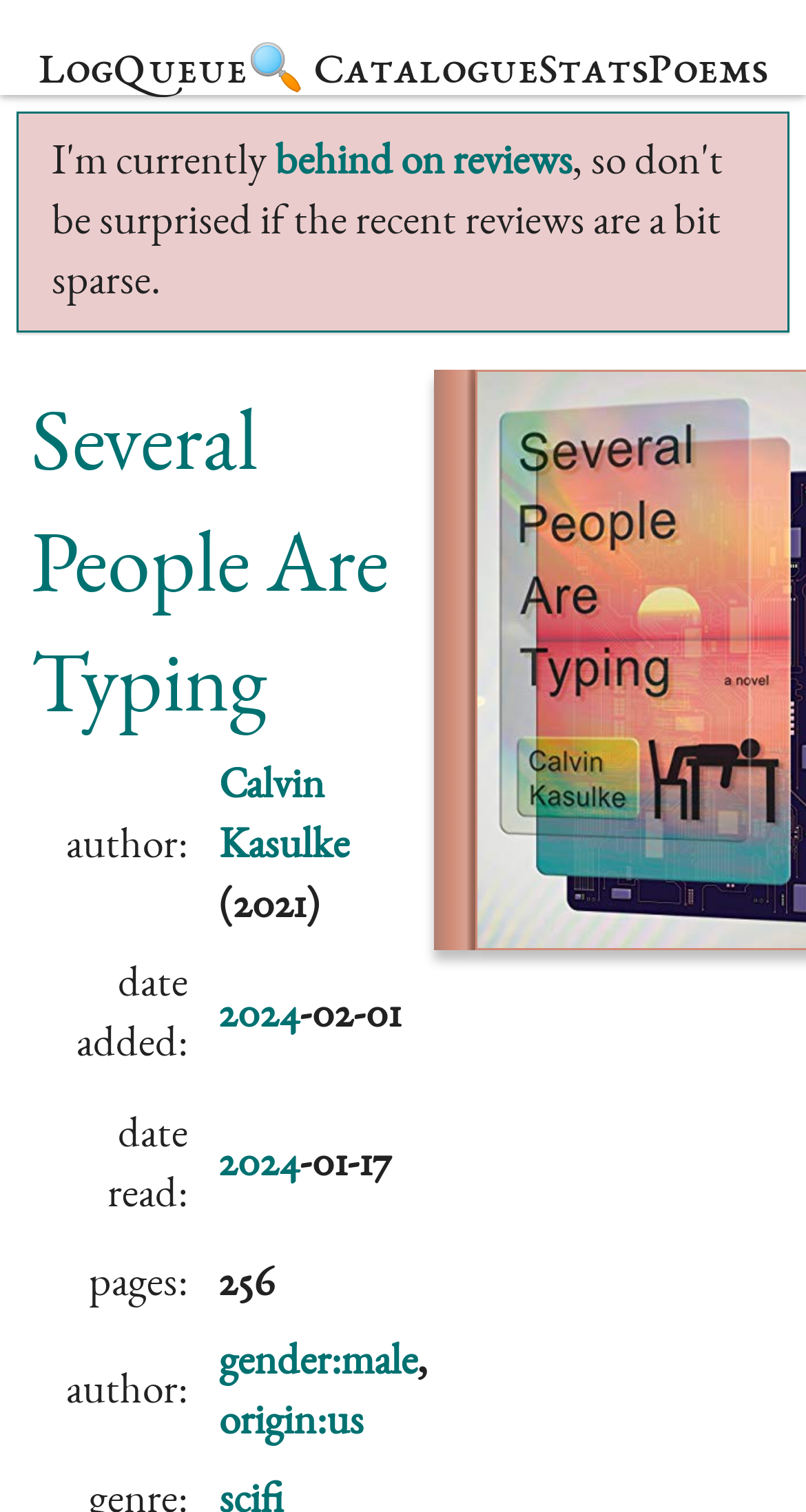Extract the main title from the webpage.

Several People Are Typing